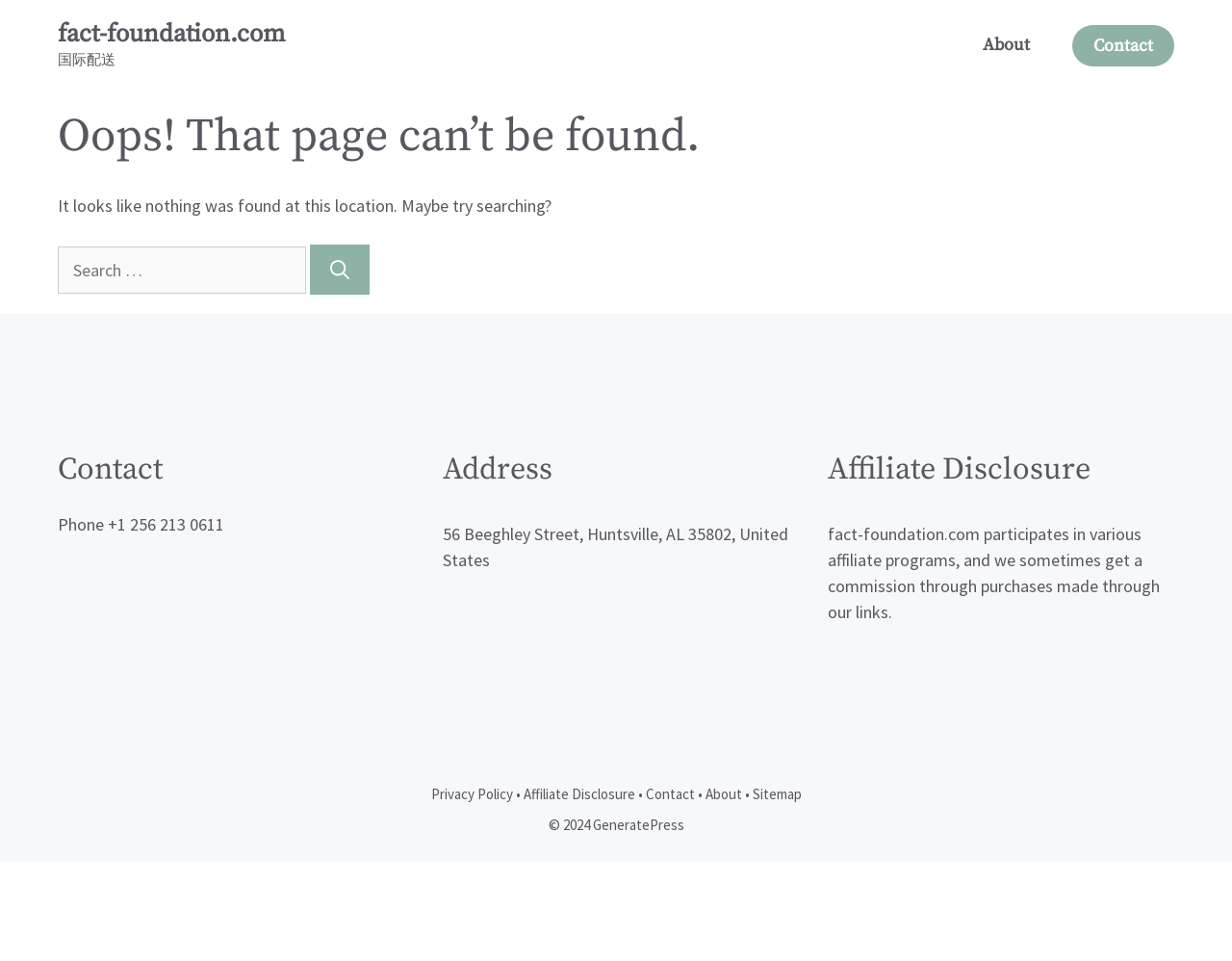Given the description: "Privacy Policy", determine the bounding box coordinates of the UI element. The coordinates should be formatted as four float numbers between 0 and 1, [left, top, right, bottom].

[0.35, 0.817, 0.416, 0.836]